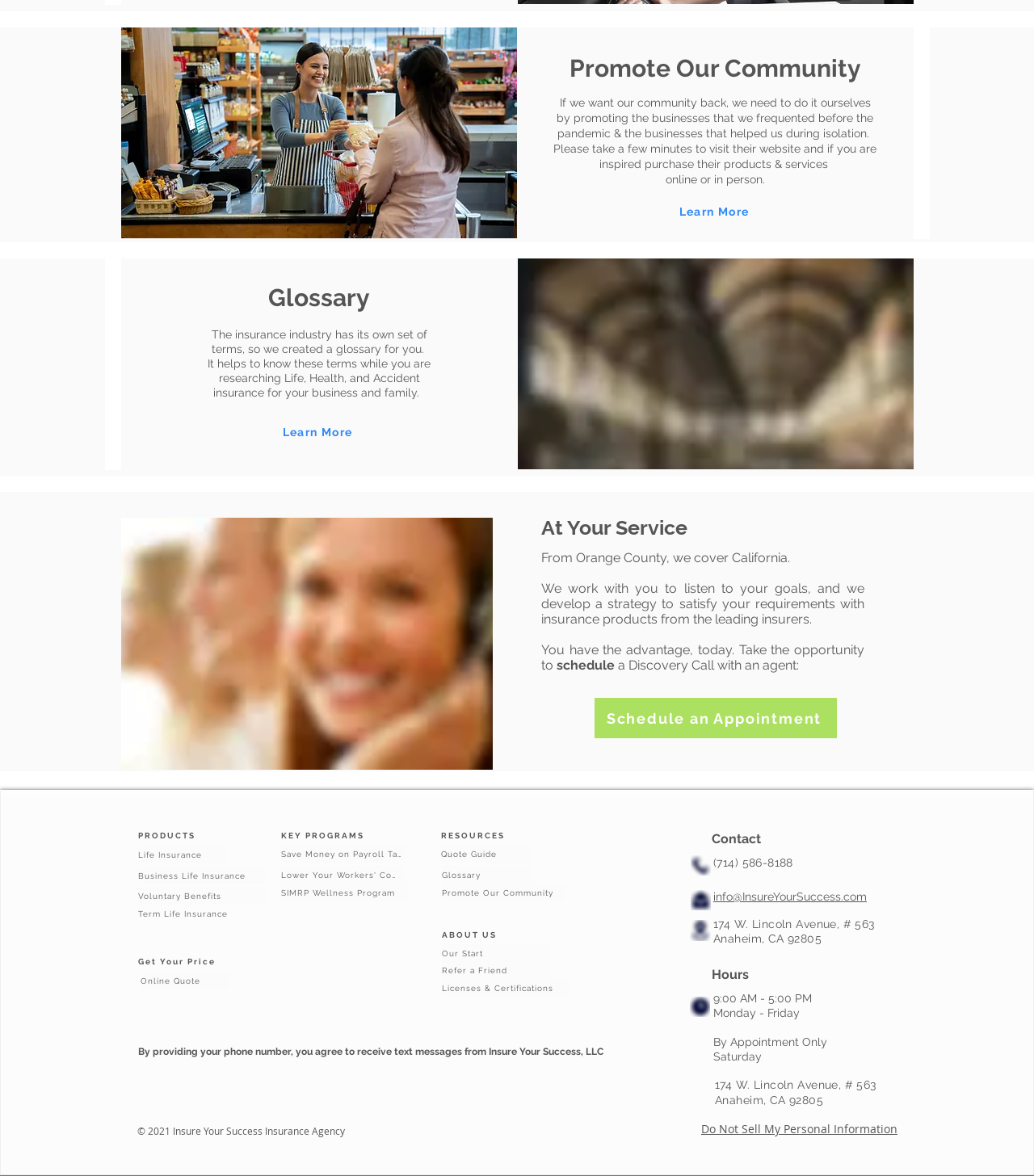Please reply with a single word or brief phrase to the question: 
What is the phone number of the insurance agency?

(714) 586-8188